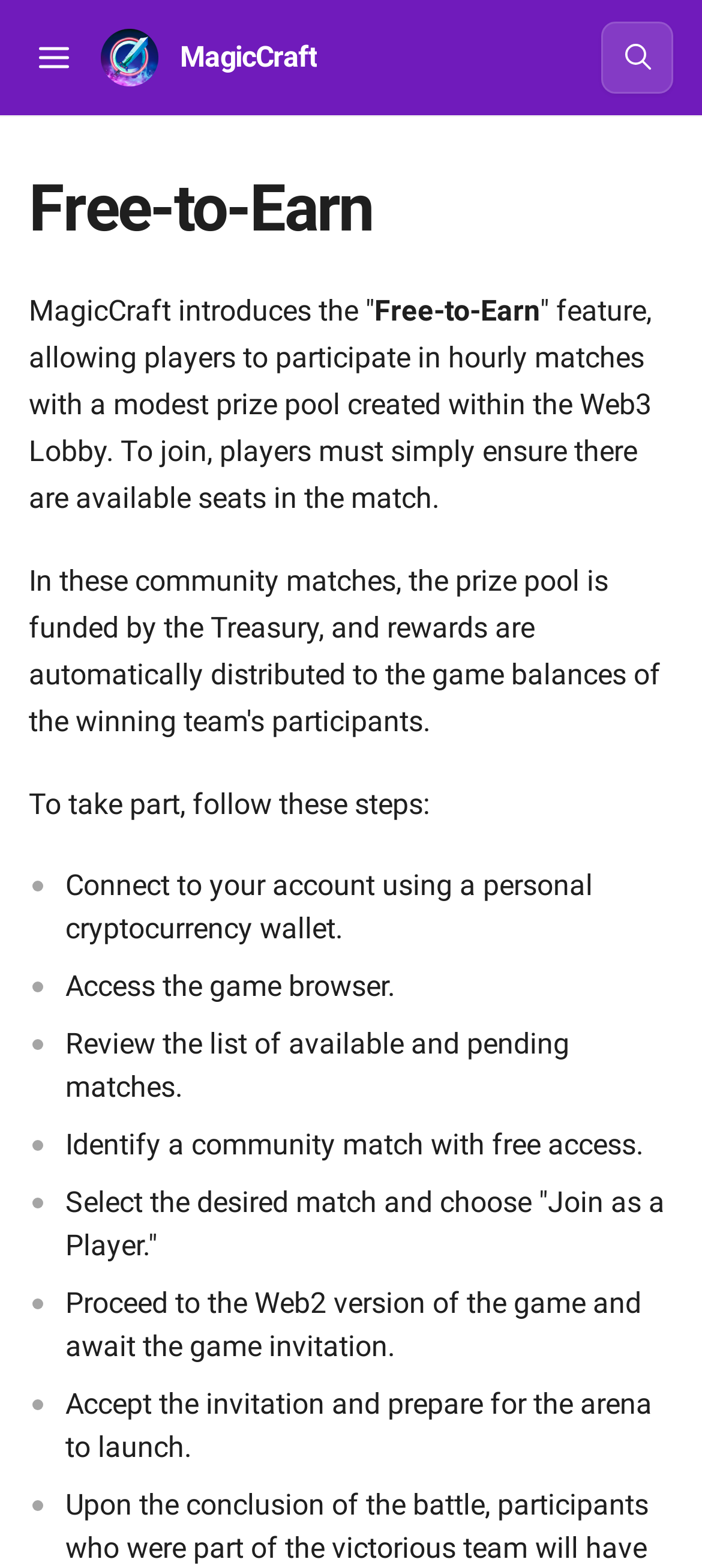Using the description: "MagicCraft", identify the bounding box of the corresponding UI element in the screenshot.

[0.144, 0.018, 0.451, 0.055]